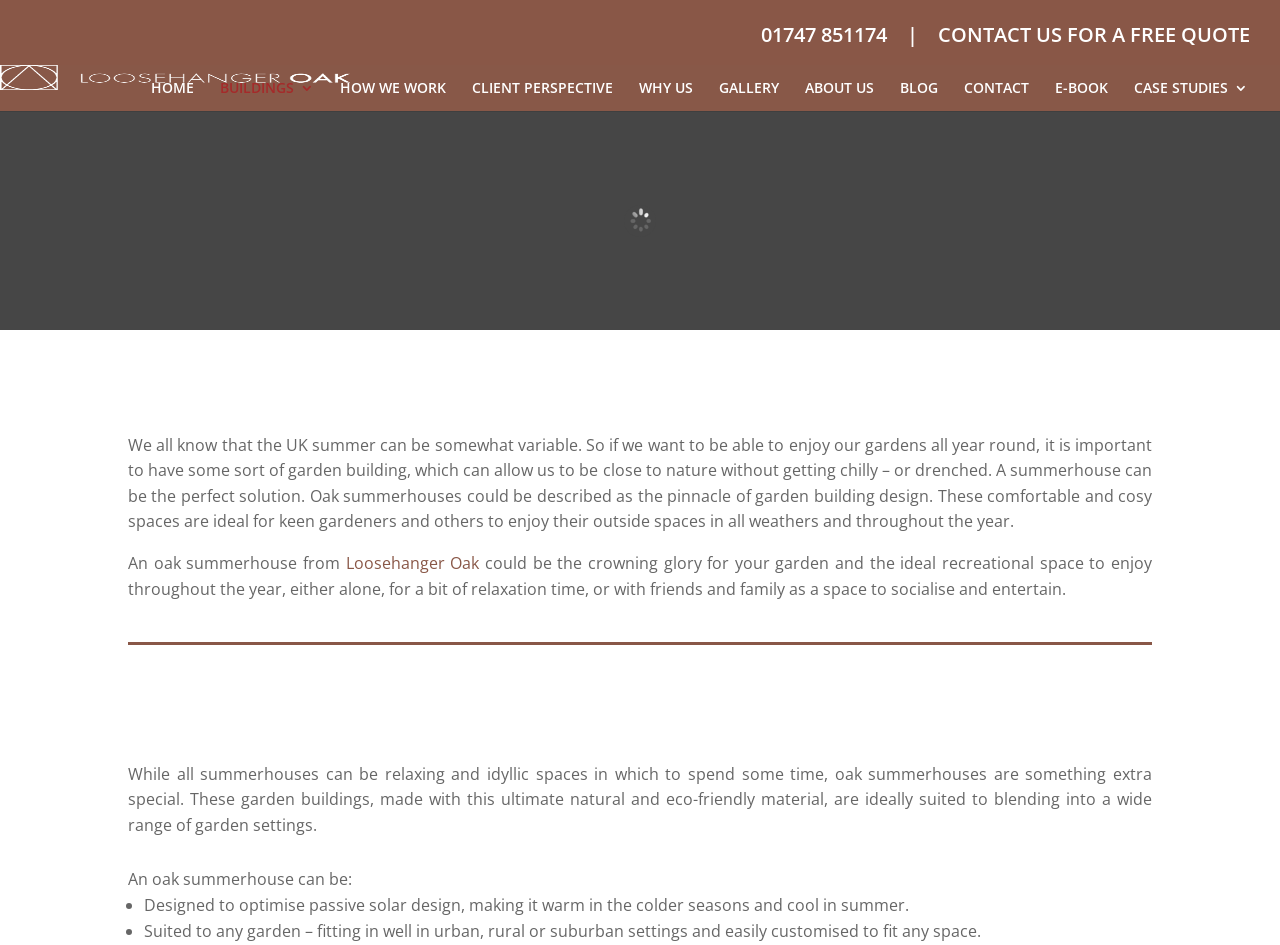Kindly provide the bounding box coordinates of the section you need to click on to fulfill the given instruction: "Go to the home page".

[0.118, 0.086, 0.152, 0.117]